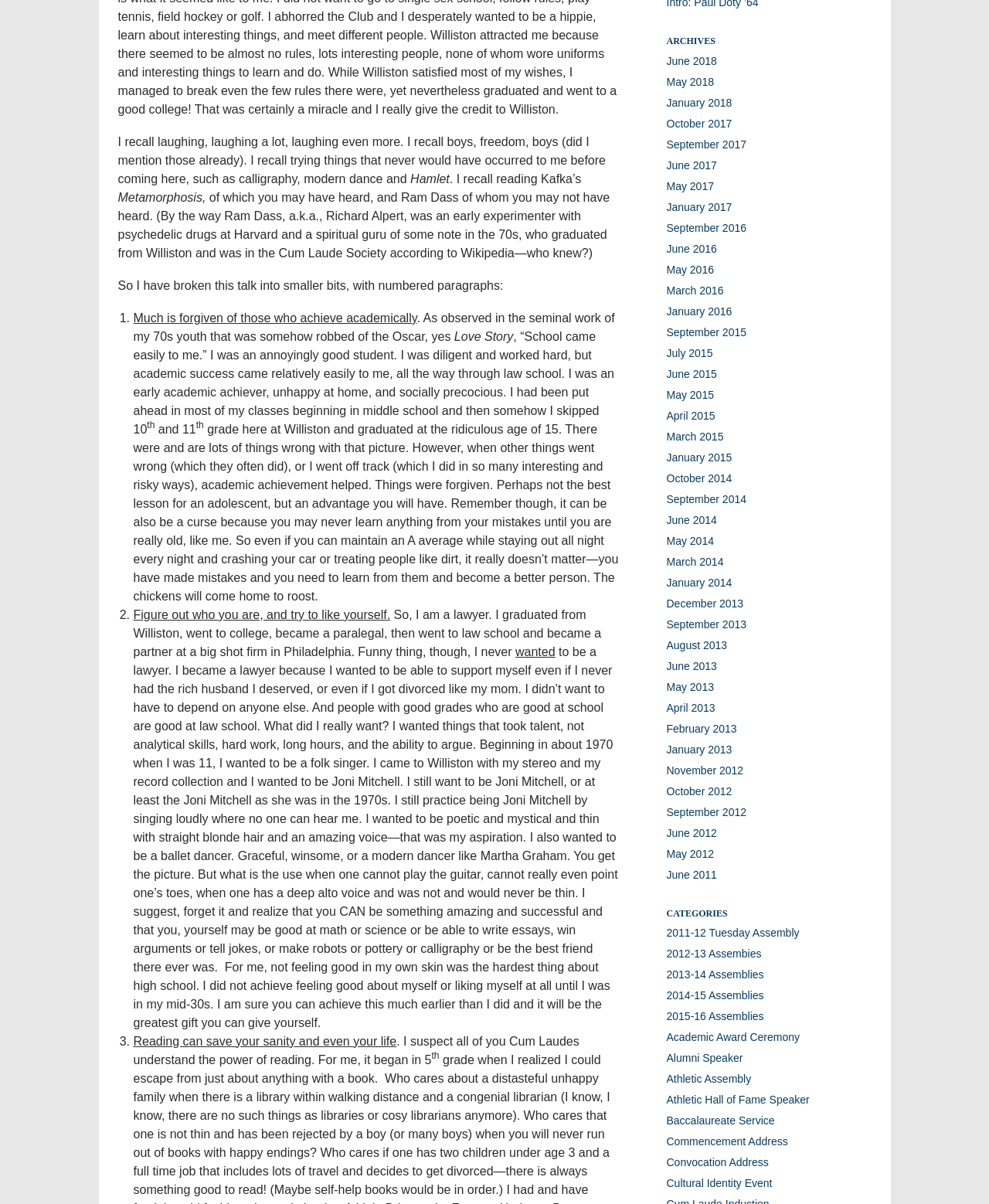Answer the following query with a single word or phrase:
How many list markers are there?

3